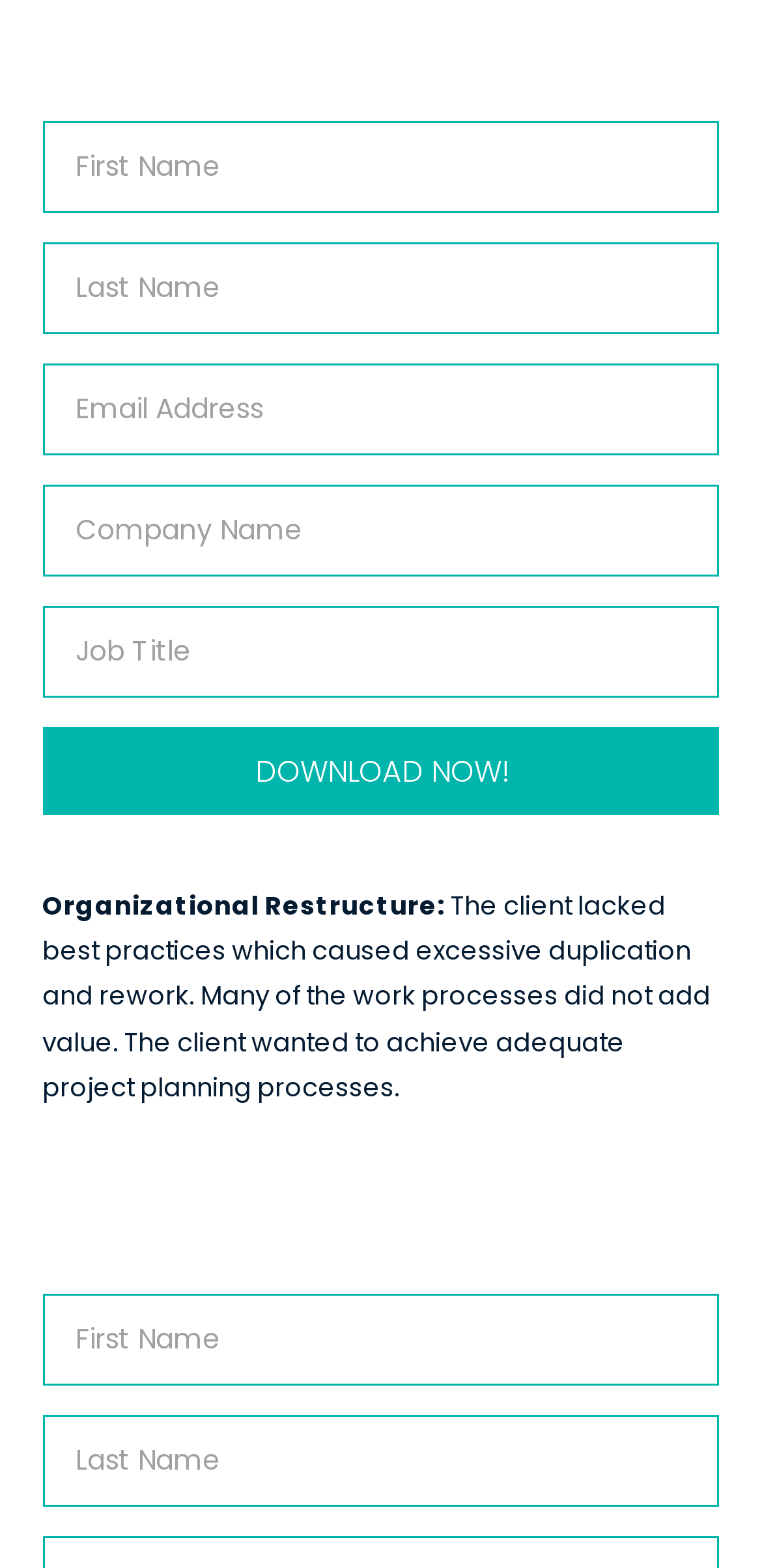Pinpoint the bounding box coordinates of the clickable element needed to complete the instruction: "Enter text in the first field". The coordinates should be provided as four float numbers between 0 and 1: [left, top, right, bottom].

[0.056, 0.077, 0.944, 0.135]